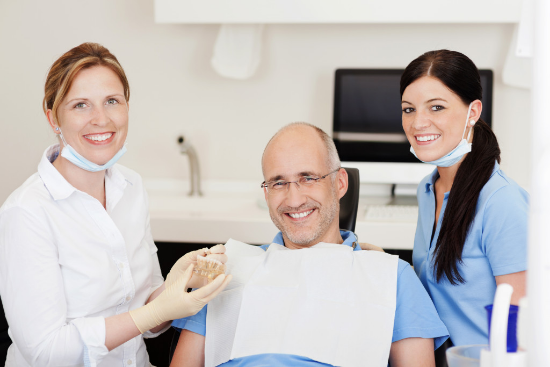What is the purpose of the dental mold or model?
Please provide a detailed answer to the question.

The dental mold or model is being held by the dental professional on the left, and is likely being used to demonstrate some aspect of dental care to the patient, possibly explaining a treatment or procedure.